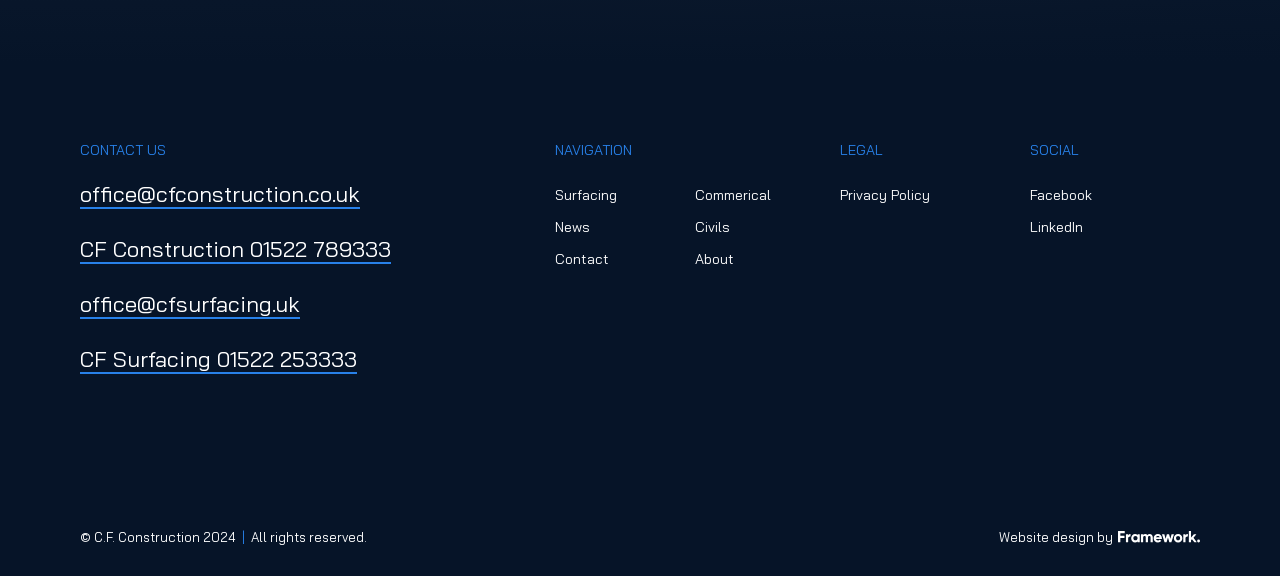Please find the bounding box coordinates for the clickable element needed to perform this instruction: "explore ART".

None